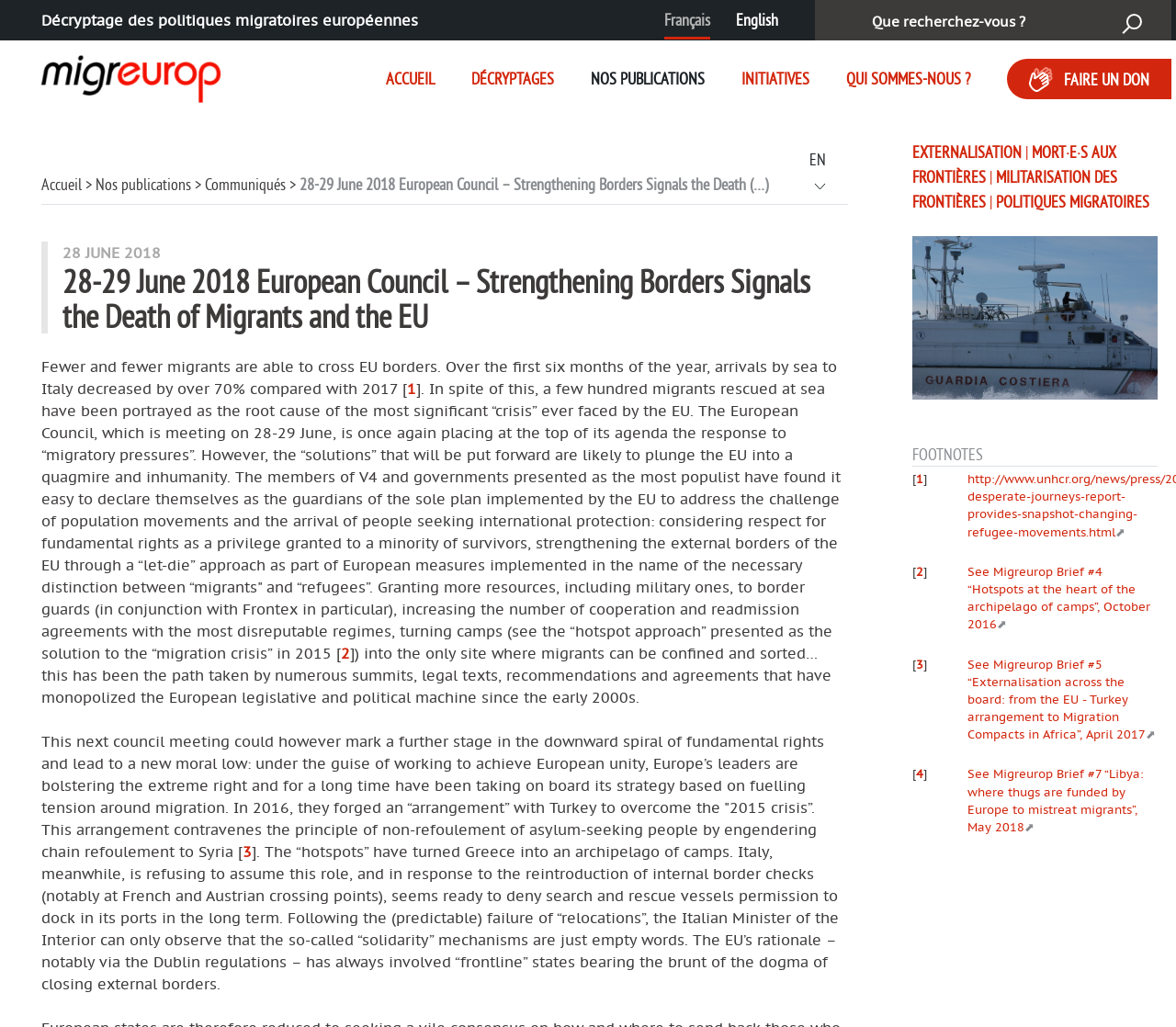Pinpoint the bounding box coordinates of the element you need to click to execute the following instruction: "Read more about 28-29 June 2018 European Council". The bounding box should be represented by four float numbers between 0 and 1, in the format [left, top, right, bottom].

[0.053, 0.257, 0.721, 0.325]